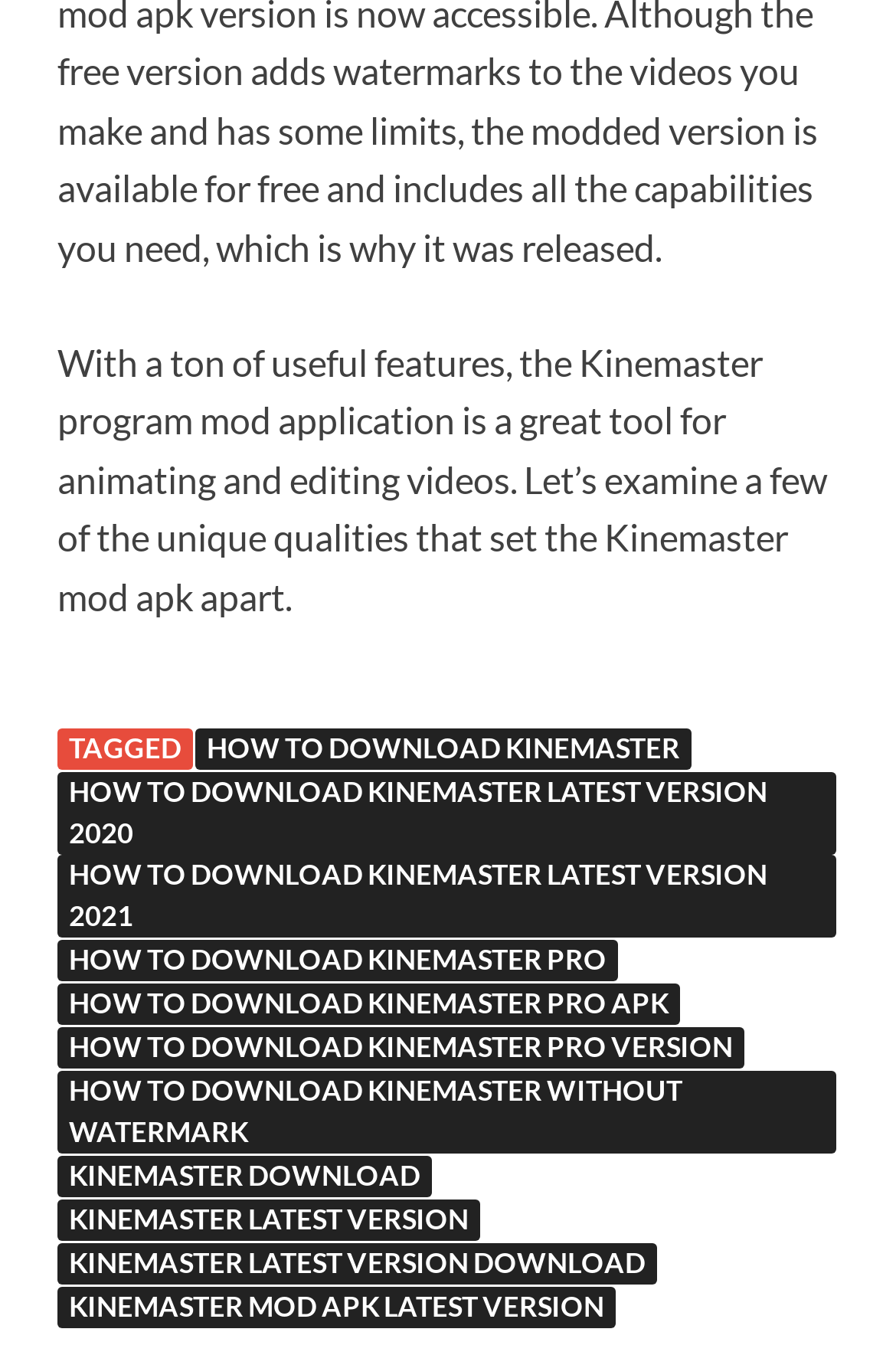Given the webpage screenshot, identify the bounding box of the UI element that matches this description: "kinemaster download".

[0.064, 0.853, 0.482, 0.883]